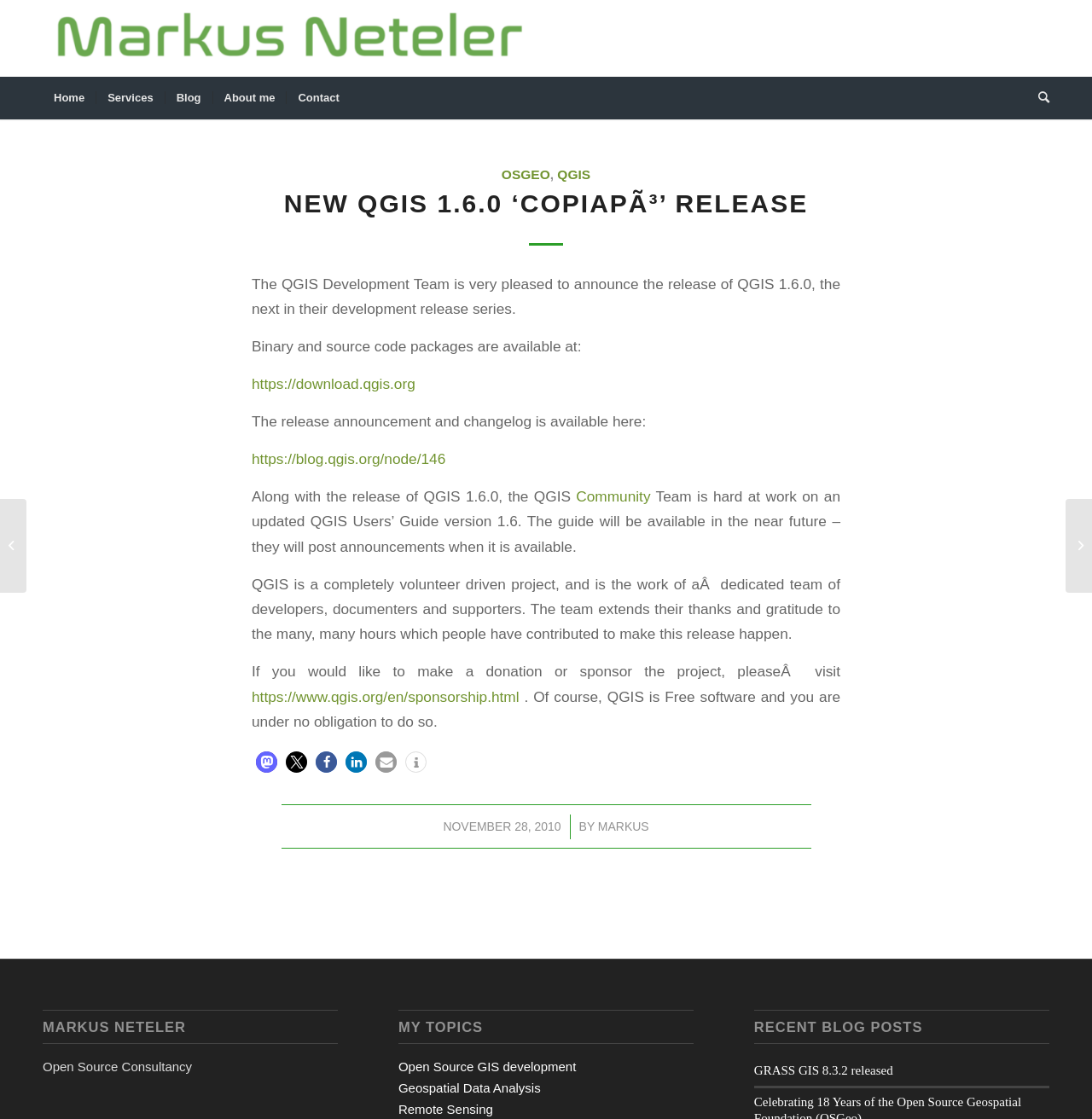Please identify the bounding box coordinates of the element that needs to be clicked to execute the following command: "Visit the QGIS download page". Provide the bounding box using four float numbers between 0 and 1, formatted as [left, top, right, bottom].

[0.23, 0.336, 0.38, 0.351]